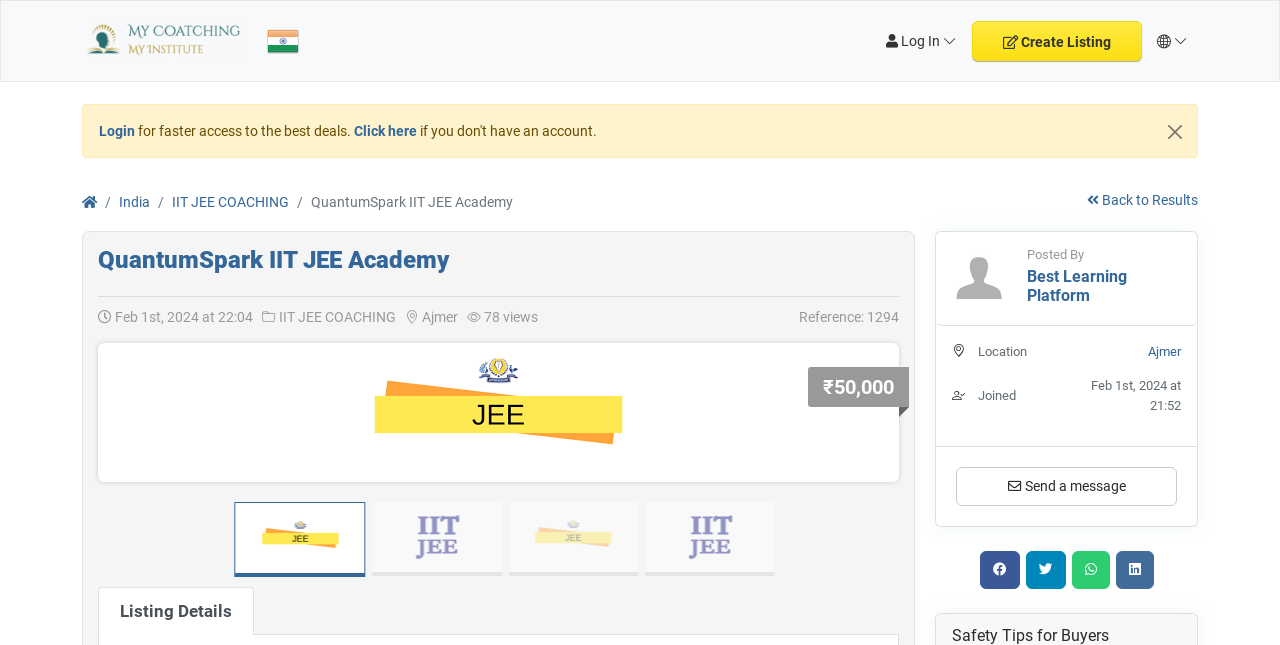Determine the bounding box of the UI component based on this description: "alt="India"". The bounding box coordinates should be four float values between 0 and 1, i.e., [left, top, right, bottom].

[0.209, 0.049, 0.234, 0.074]